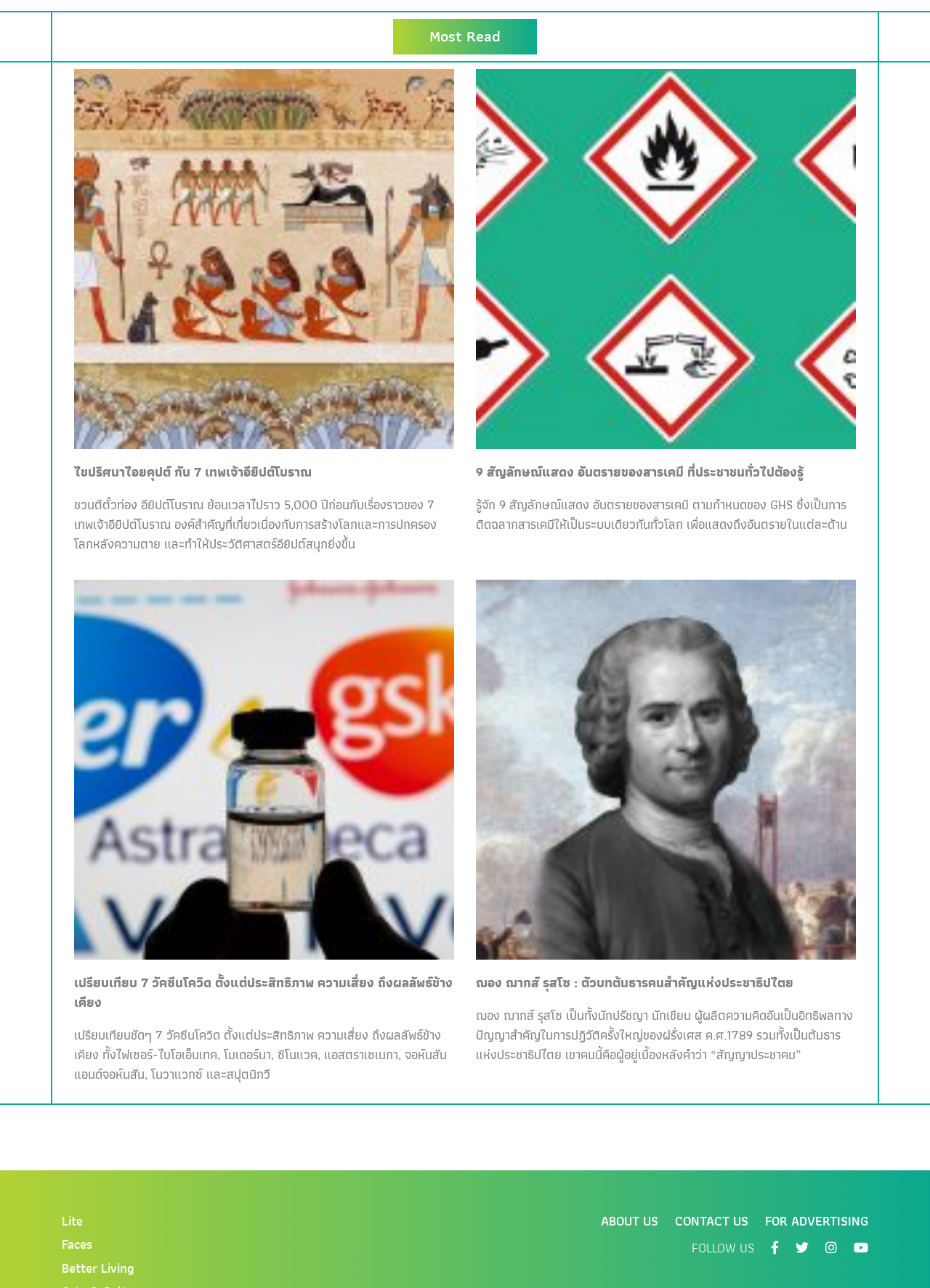Please identify the bounding box coordinates of the clickable area that will fulfill the following instruction: "Read about Jean-Jacques Rousseau, a key figure in democracy". The coordinates should be in the format of four float numbers between 0 and 1, i.e., [left, top, right, bottom].

[0.512, 0.755, 0.92, 0.77]